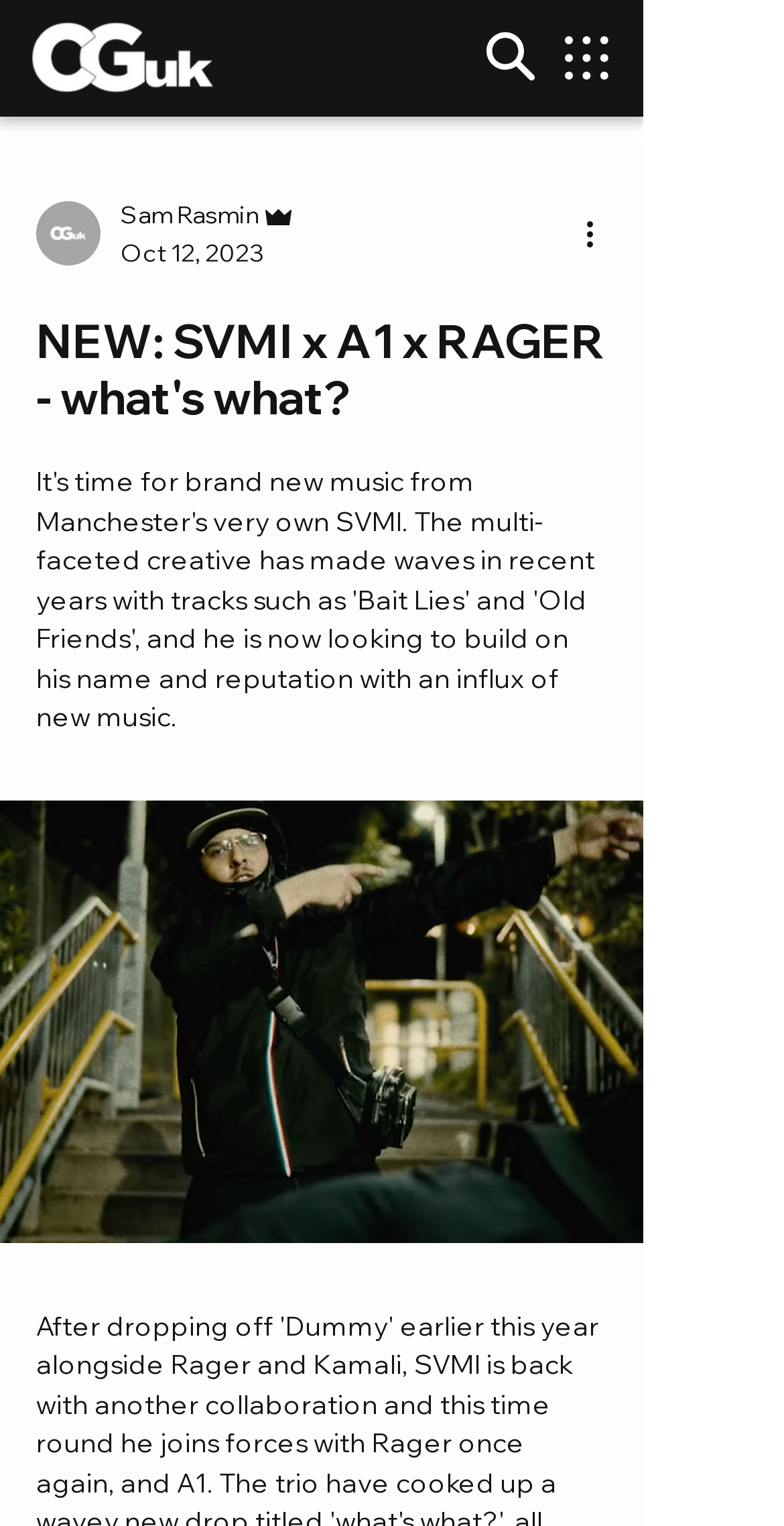What is the purpose of the button with the text 'More actions'?
Refer to the image and give a detailed answer to the question.

I inferred the purpose of the button by its text 'More actions' and its location near the article information, suggesting that it provides additional options related to the article.